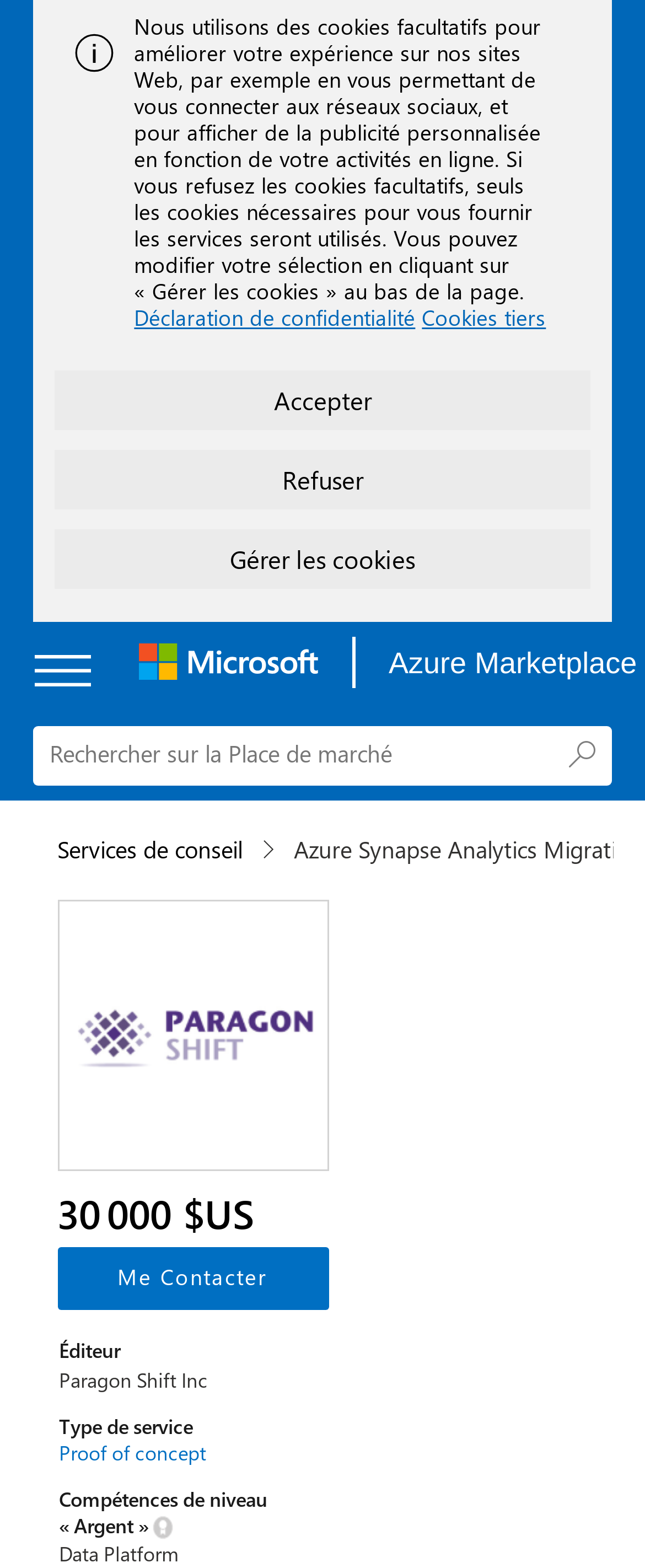Who is the editor of the service?
Based on the image, answer the question in a detailed manner.

I found the editor of the service by looking at the section that describes the 'Éditeur' and found the text 'Paragon Shift Inc' which indicates the editor of the service.